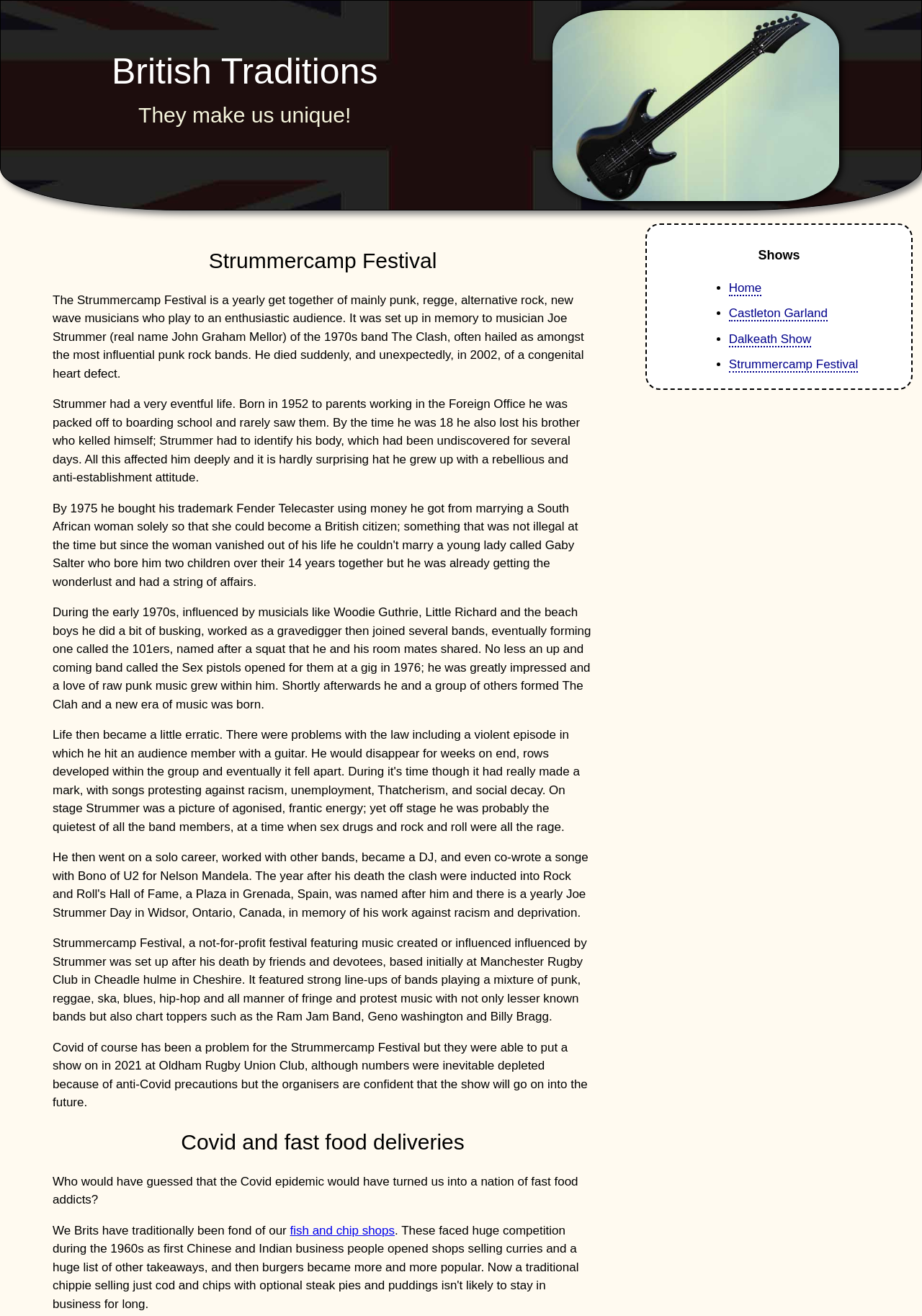Find the bounding box of the UI element described as: "alt="British Traditional Guardsman"". The bounding box coordinates should be given as four float values between 0 and 1, i.e., [left, top, right, bottom].

[0.519, 0.007, 0.99, 0.154]